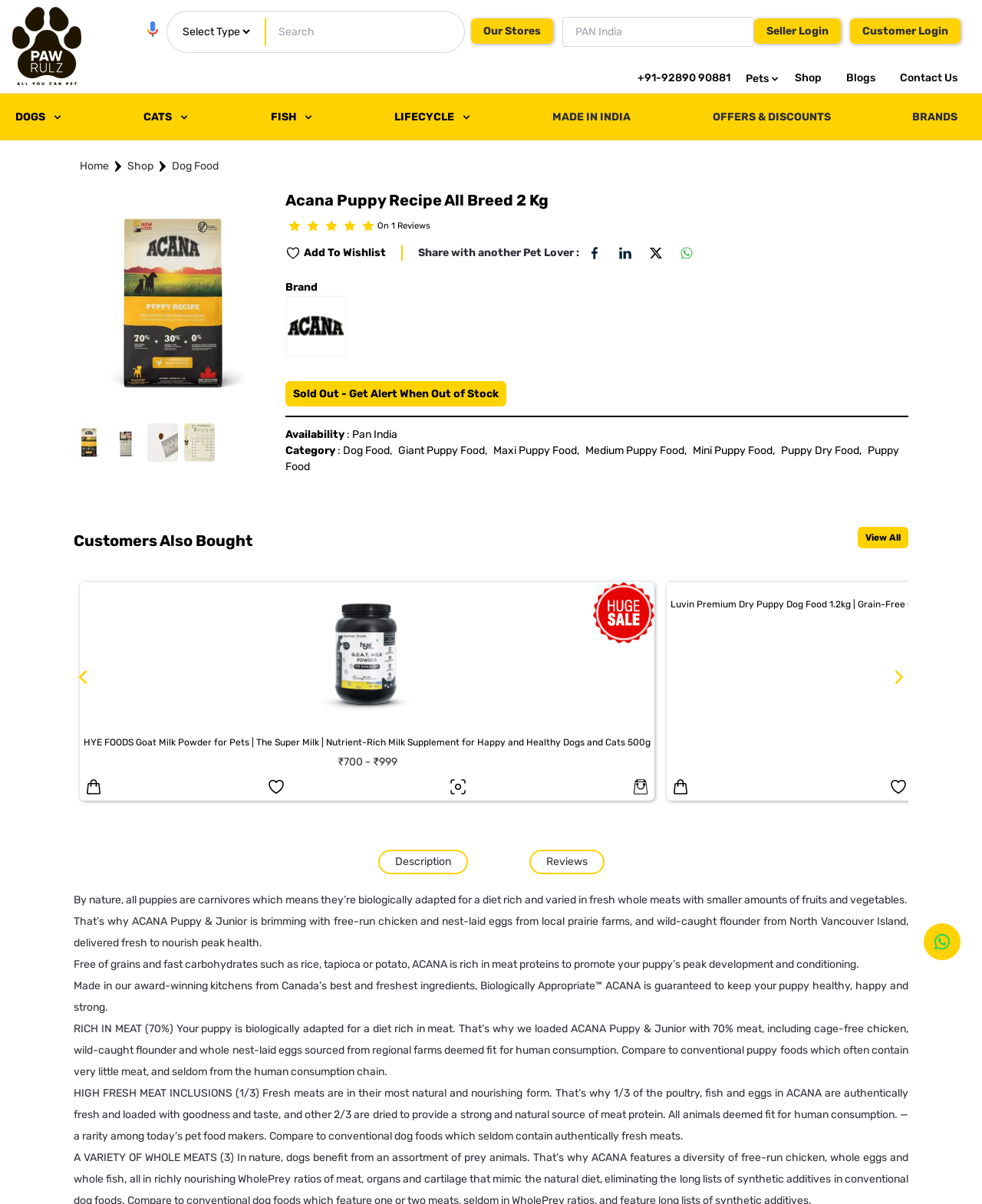Please determine the bounding box coordinates for the UI element described as: "parent_node: Select Type placeholder="Search"".

[0.271, 0.014, 0.466, 0.038]